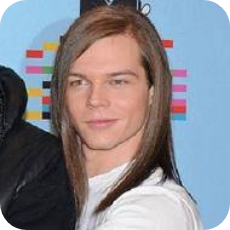What is the atmosphere conveyed by Georg Listing's pose?
Provide a fully detailed and comprehensive answer to the question.

The photo captures Georg Listing in a casual pose, contributing to a friendly and approachable aura, which is often associated with public appearances by artists in the music industry.